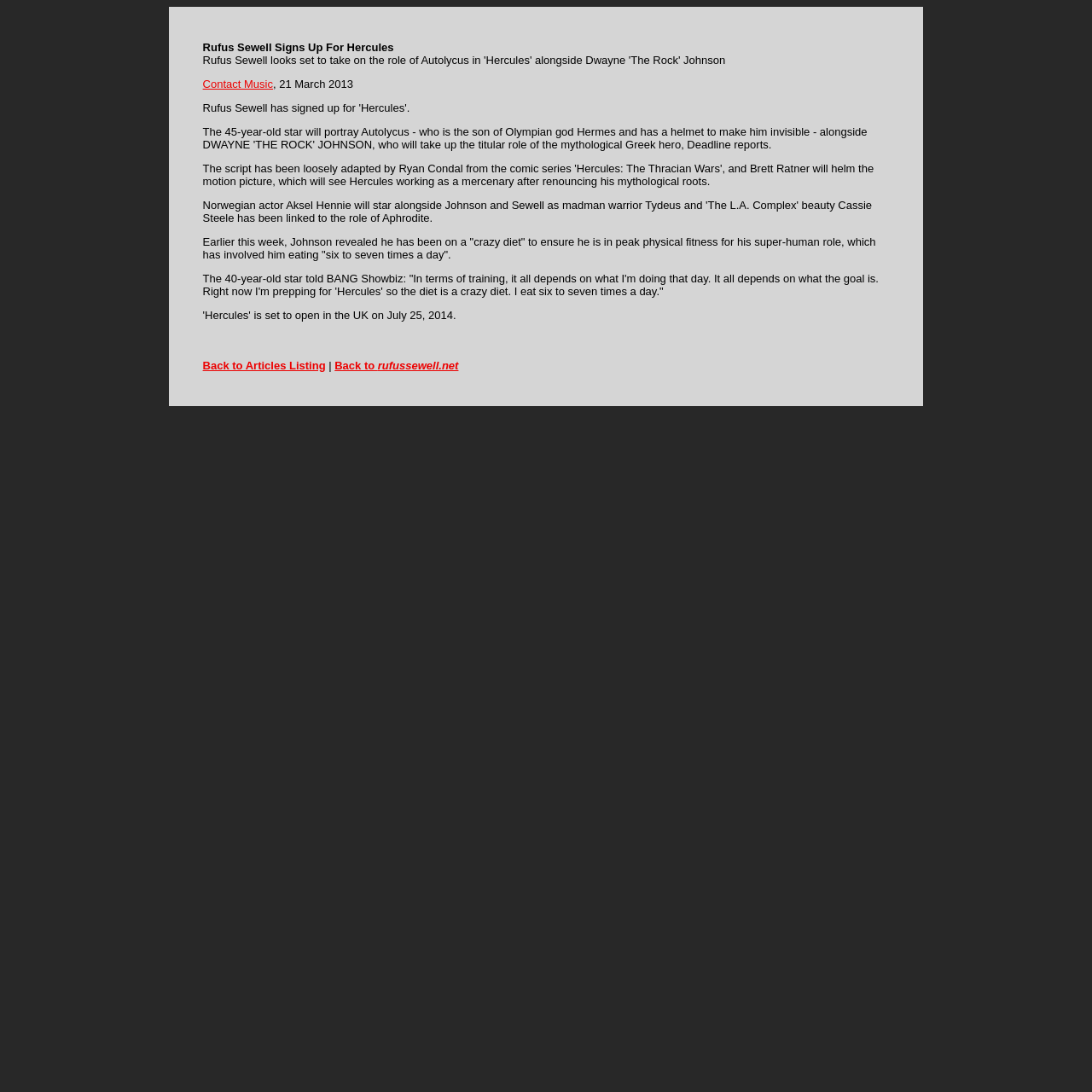Using floating point numbers between 0 and 1, provide the bounding box coordinates in the format (top-left x, top-left y, bottom-right x, bottom-right y). Locate the UI element described here: Back to rufussewell.net

[0.306, 0.329, 0.42, 0.341]